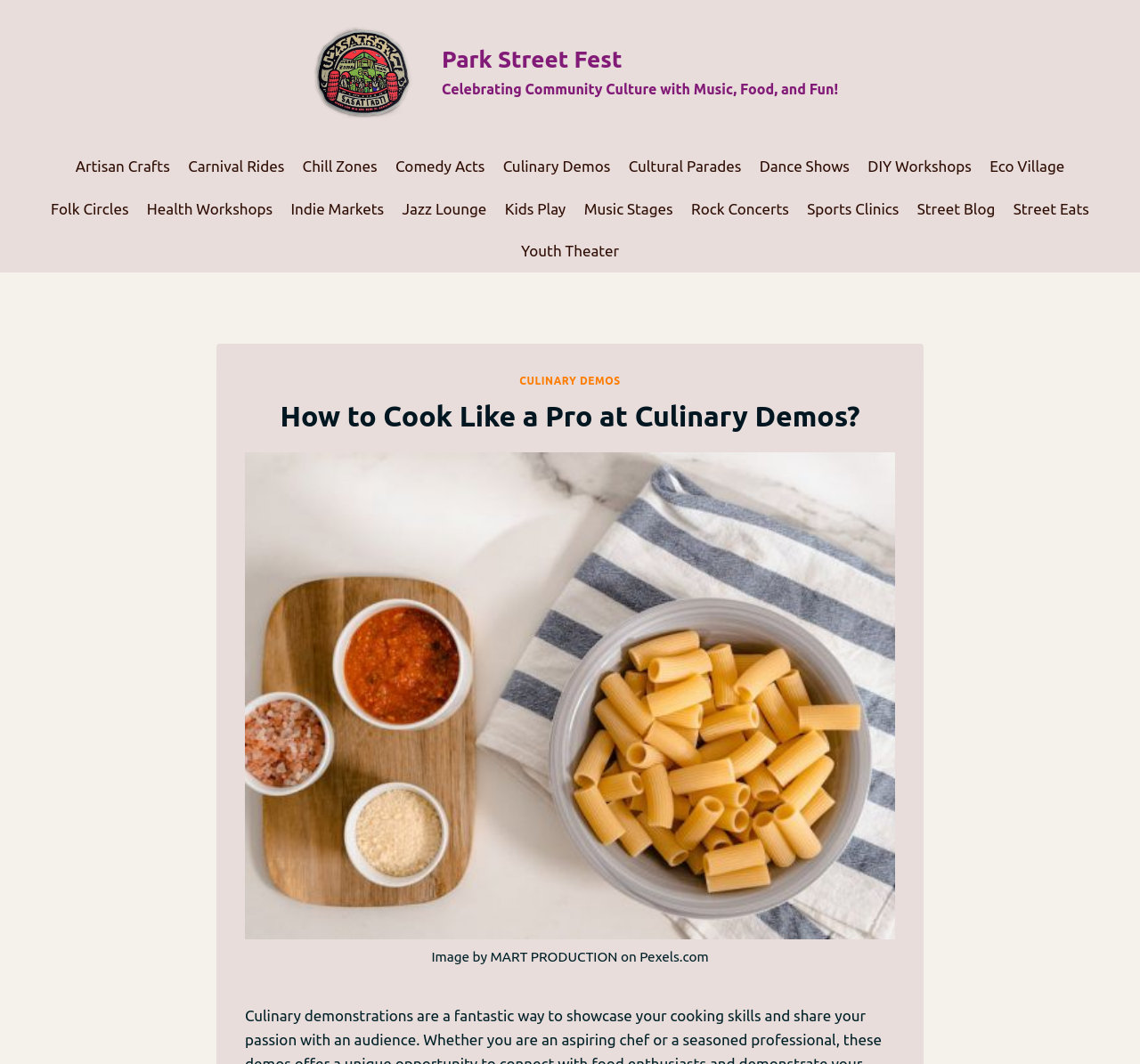Determine the coordinates of the bounding box that should be clicked to complete the instruction: "Click on CULINARY DEMOS link". The coordinates should be represented by four float numbers between 0 and 1: [left, top, right, bottom].

[0.456, 0.352, 0.544, 0.363]